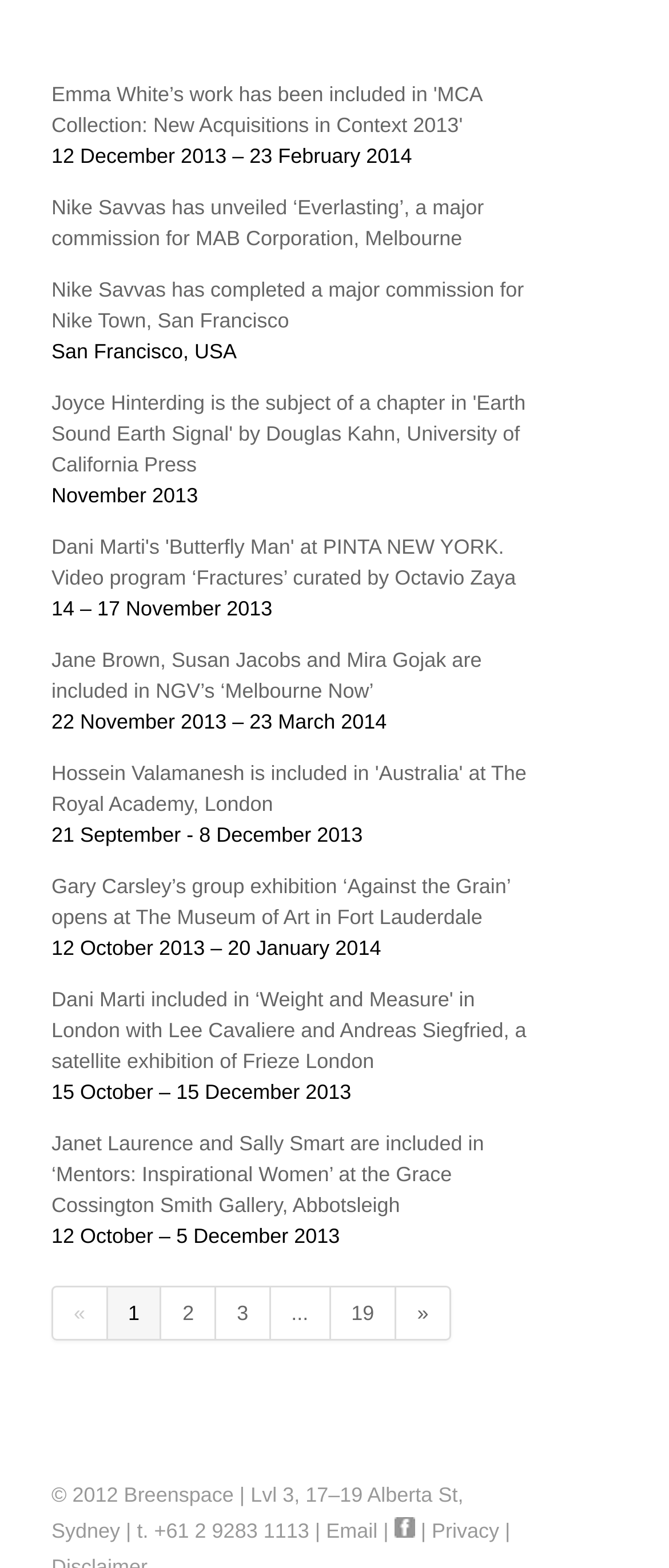What is Emma White's work included in?
From the image, respond with a single word or phrase.

MCA Collection